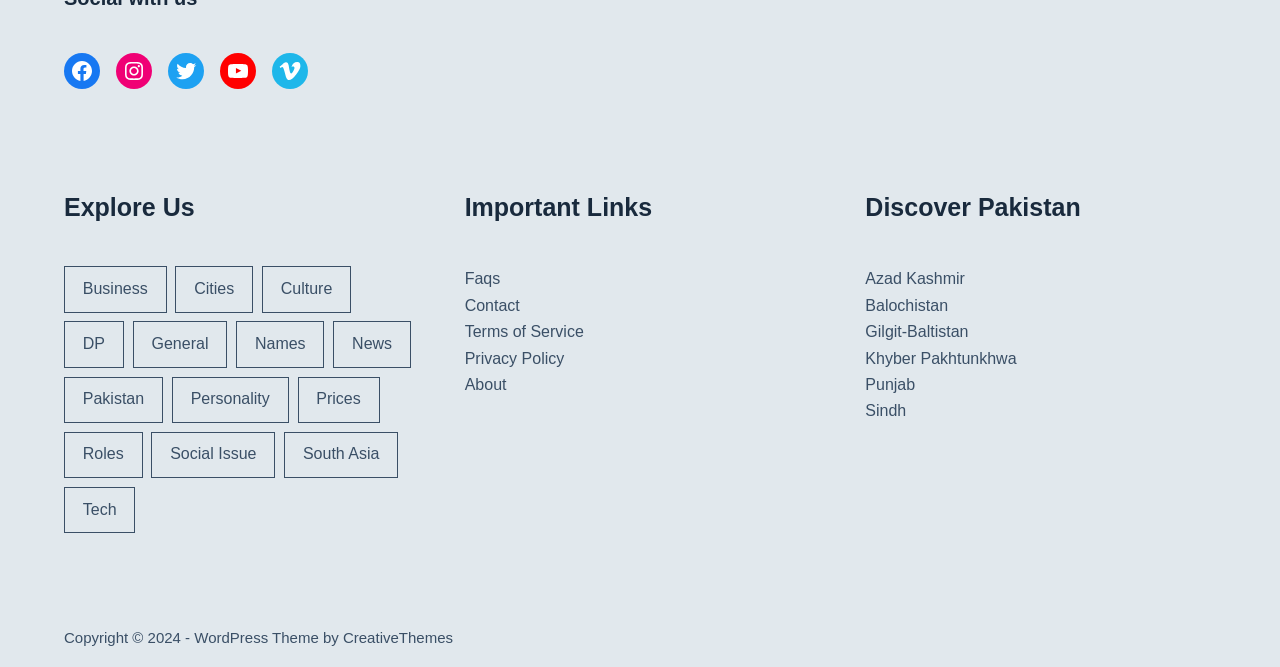Find the bounding box coordinates for the area that must be clicked to perform this action: "View Business categories".

[0.05, 0.399, 0.13, 0.469]